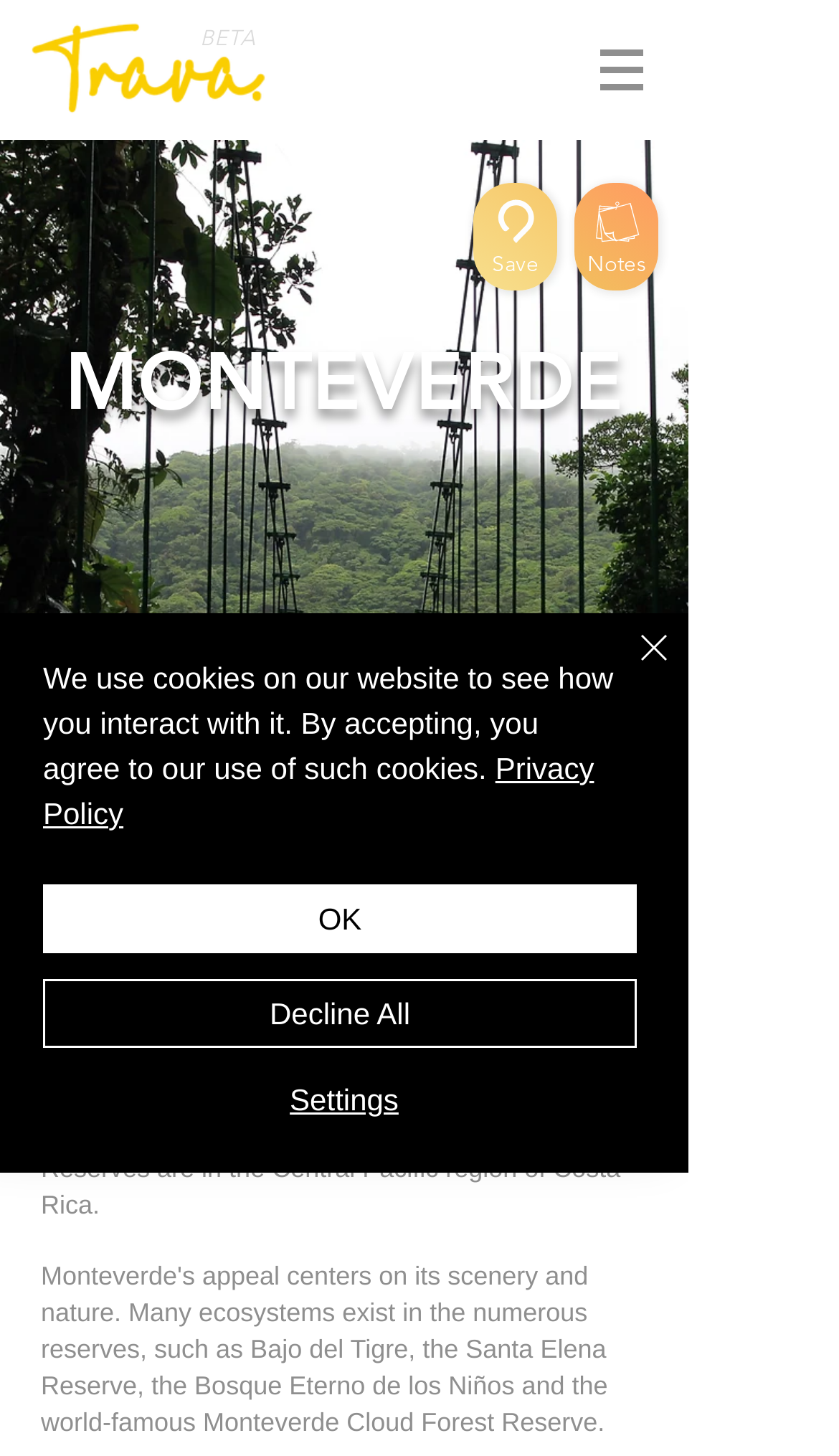Identify the bounding box for the given UI element using the description provided. Coordinates should be in the format (top-left x, top-left y, bottom-right x, bottom-right y) and must be between 0 and 1. Here is the description: aria-label="Close"

[0.687, 0.427, 0.81, 0.498]